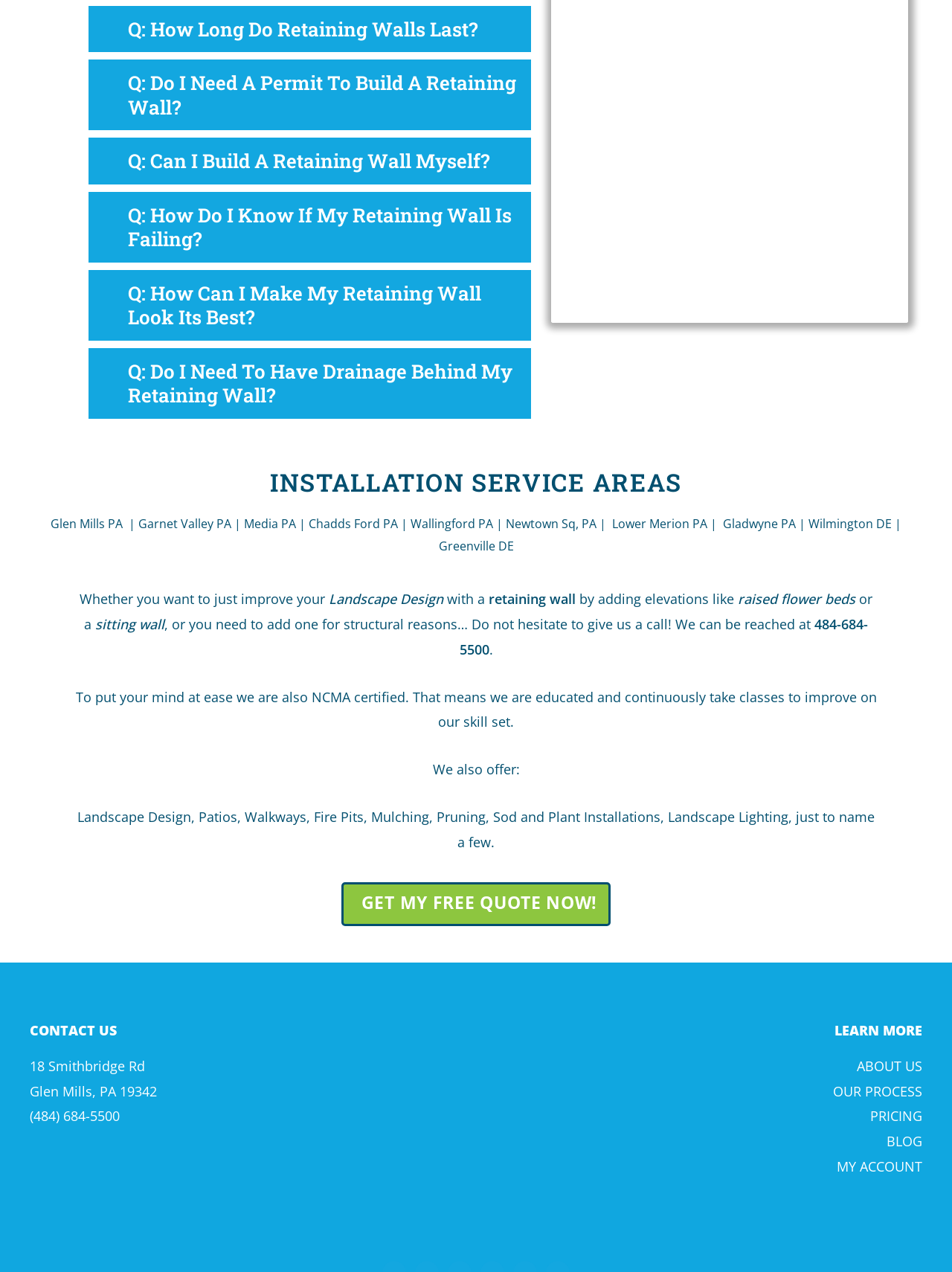Locate the bounding box coordinates of the element's region that should be clicked to carry out the following instruction: "Click on the 'scapeworx-logo-white' image". The coordinates need to be four float numbers between 0 and 1, i.e., [left, top, right, bottom].

[0.383, 0.804, 0.617, 0.979]